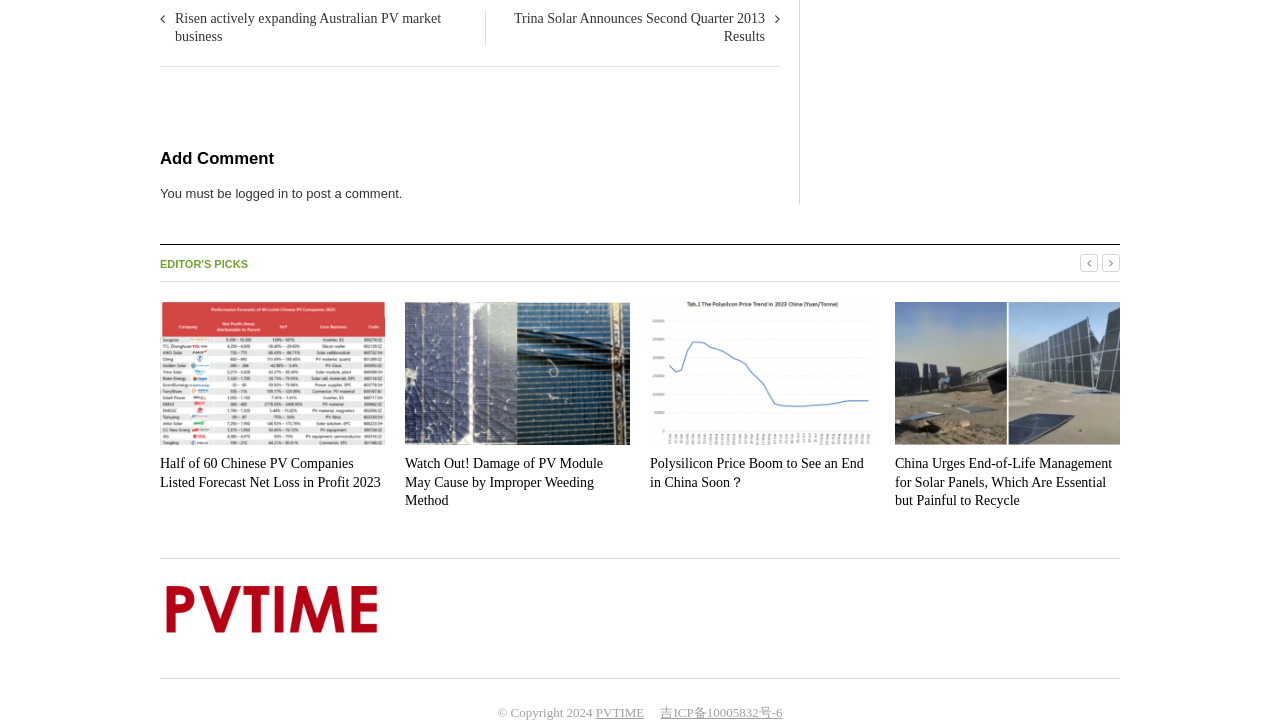Using the description "PVTIME", predict the bounding box of the relevant HTML element.

[0.465, 0.972, 0.503, 0.992]